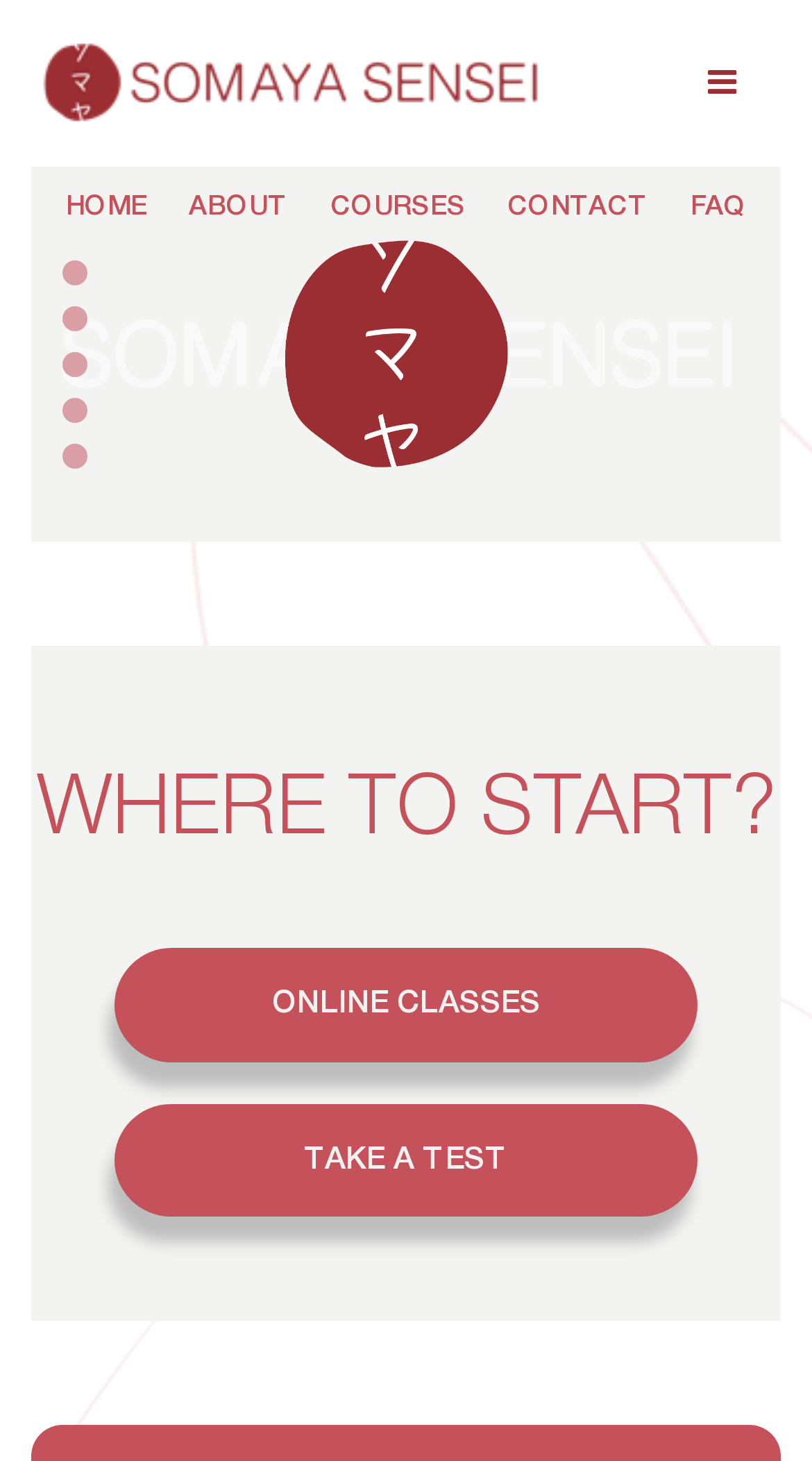What is the title of the main section?
Give a single word or phrase as your answer by examining the image.

WHERE TO START?